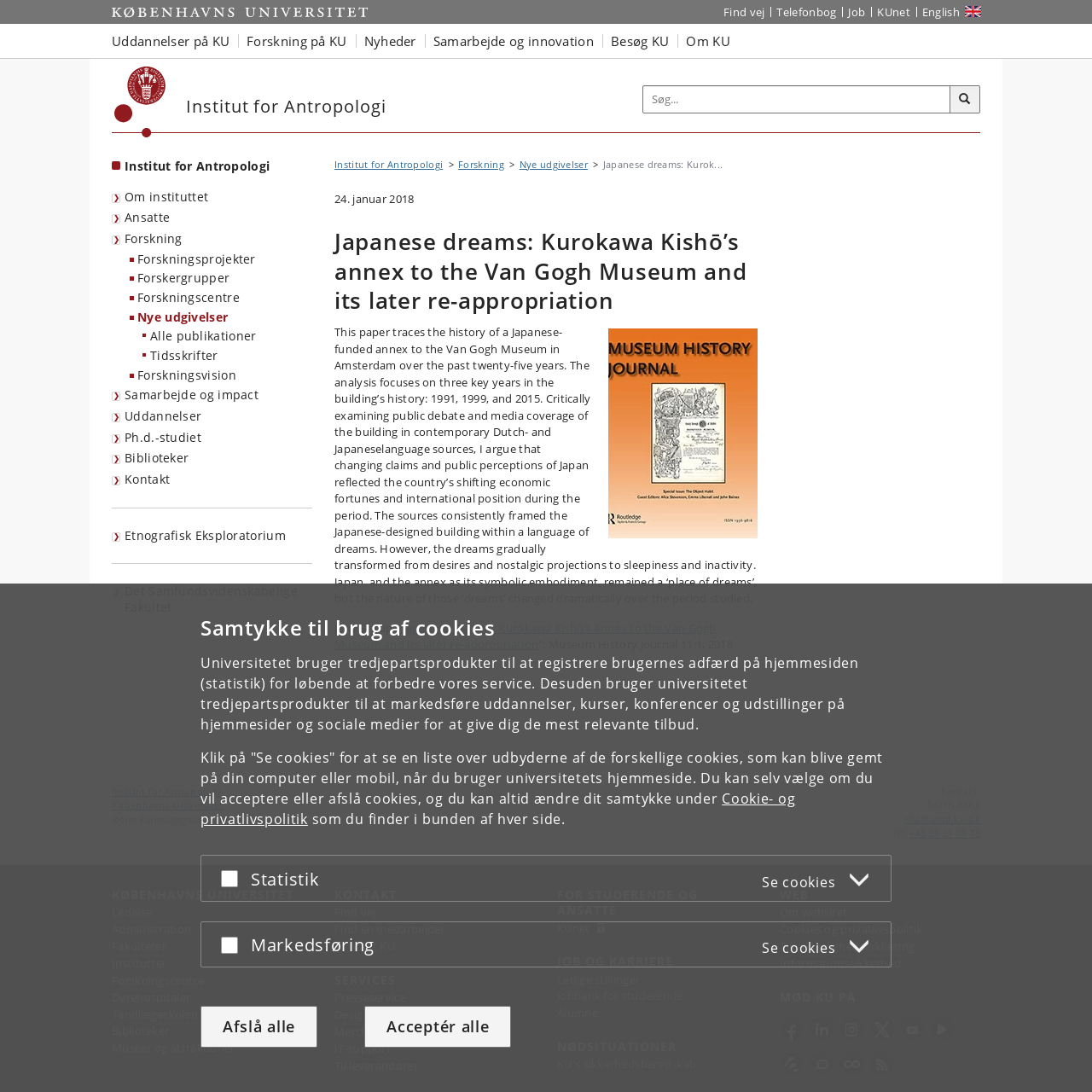Predict the bounding box coordinates of the area that should be clicked to accomplish the following instruction: "Check the contact information". The bounding box coordinates should consist of four float numbers between 0 and 1, i.e., [left, top, right, bottom].

[0.51, 0.731, 0.898, 0.77]